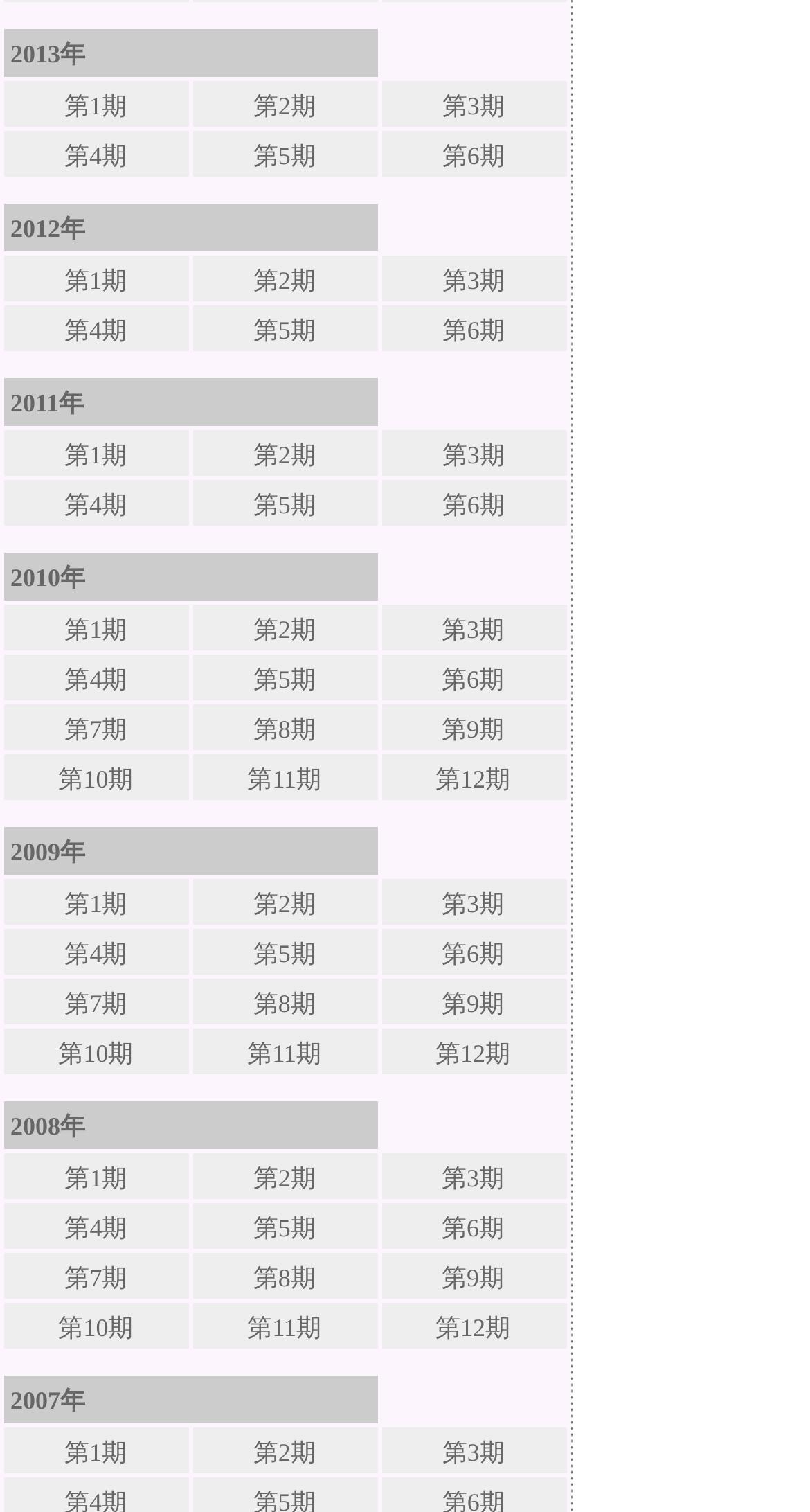Answer the question using only one word or a concise phrase: What is the year in the first row of the first table?

2013年